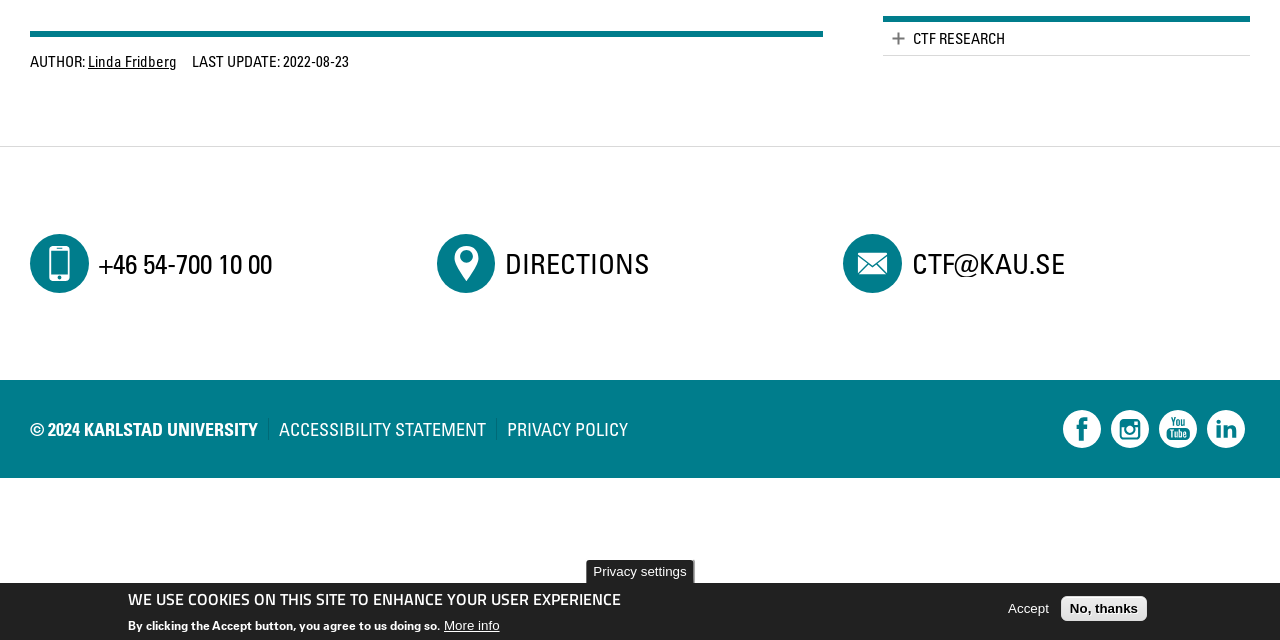Using the webpage screenshot and the element description No, thanks, determine the bounding box coordinates. Specify the coordinates in the format (top-left x, top-left y, bottom-right x, bottom-right y) with values ranging from 0 to 1.

[0.829, 0.931, 0.896, 0.97]